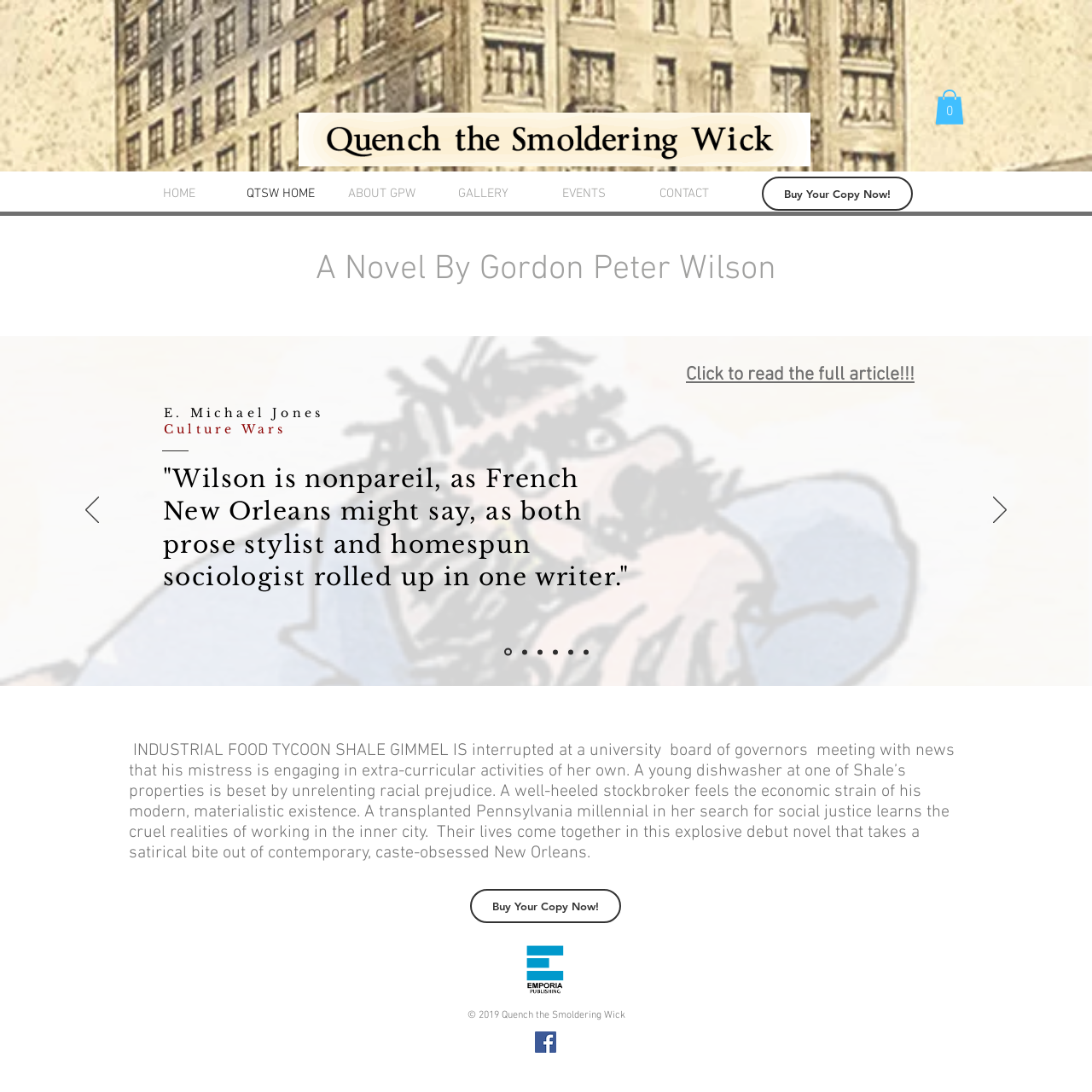Locate the bounding box coordinates of the area that needs to be clicked to fulfill the following instruction: "Click the 'Facebook Social Icon'". The coordinates should be in the format of four float numbers between 0 and 1, namely [left, top, right, bottom].

[0.49, 0.945, 0.509, 0.964]